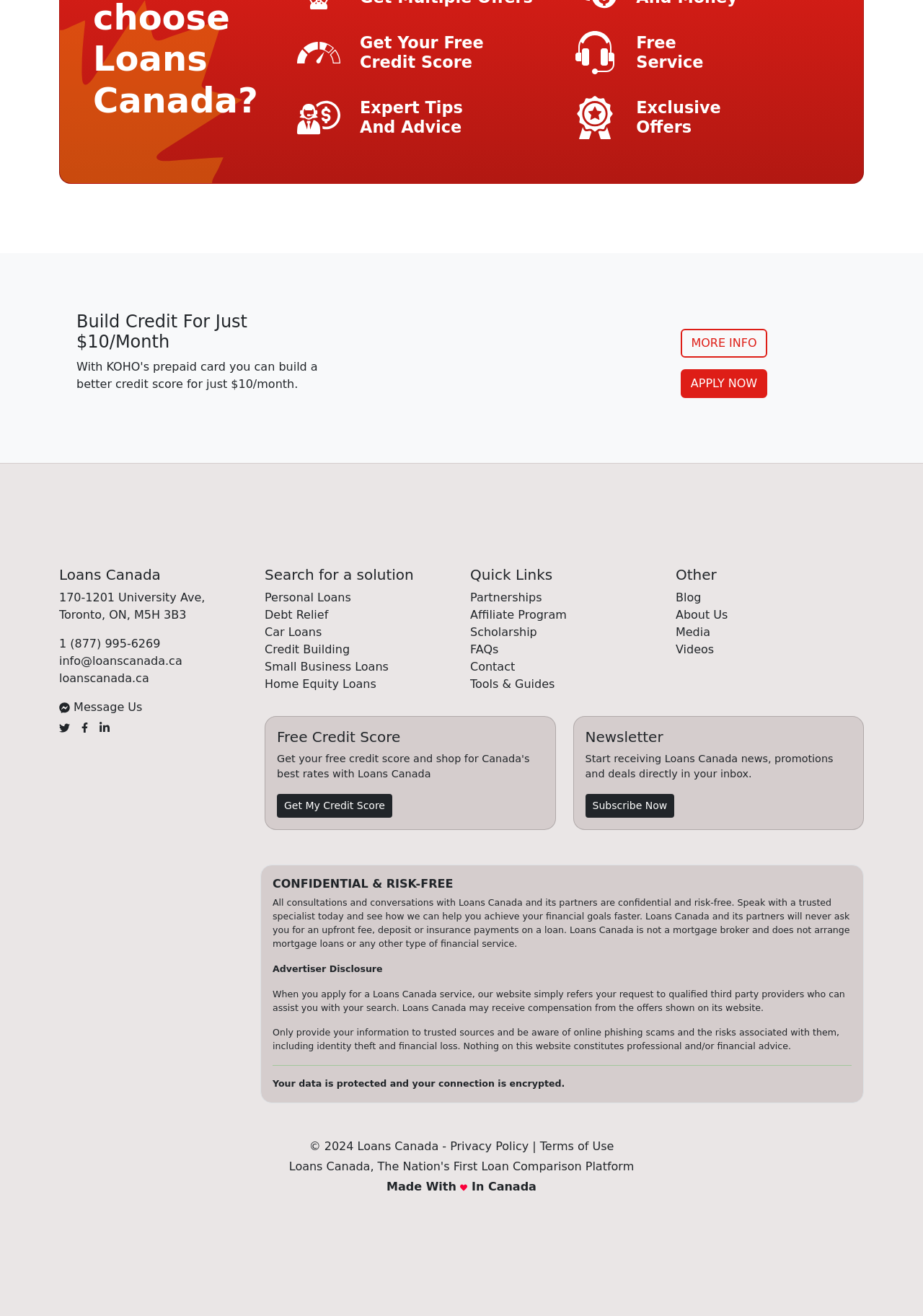Please determine the bounding box coordinates of the element to click on in order to accomplish the following task: "Subscribe Now". Ensure the coordinates are four float numbers ranging from 0 to 1, i.e., [left, top, right, bottom].

[0.634, 0.603, 0.731, 0.621]